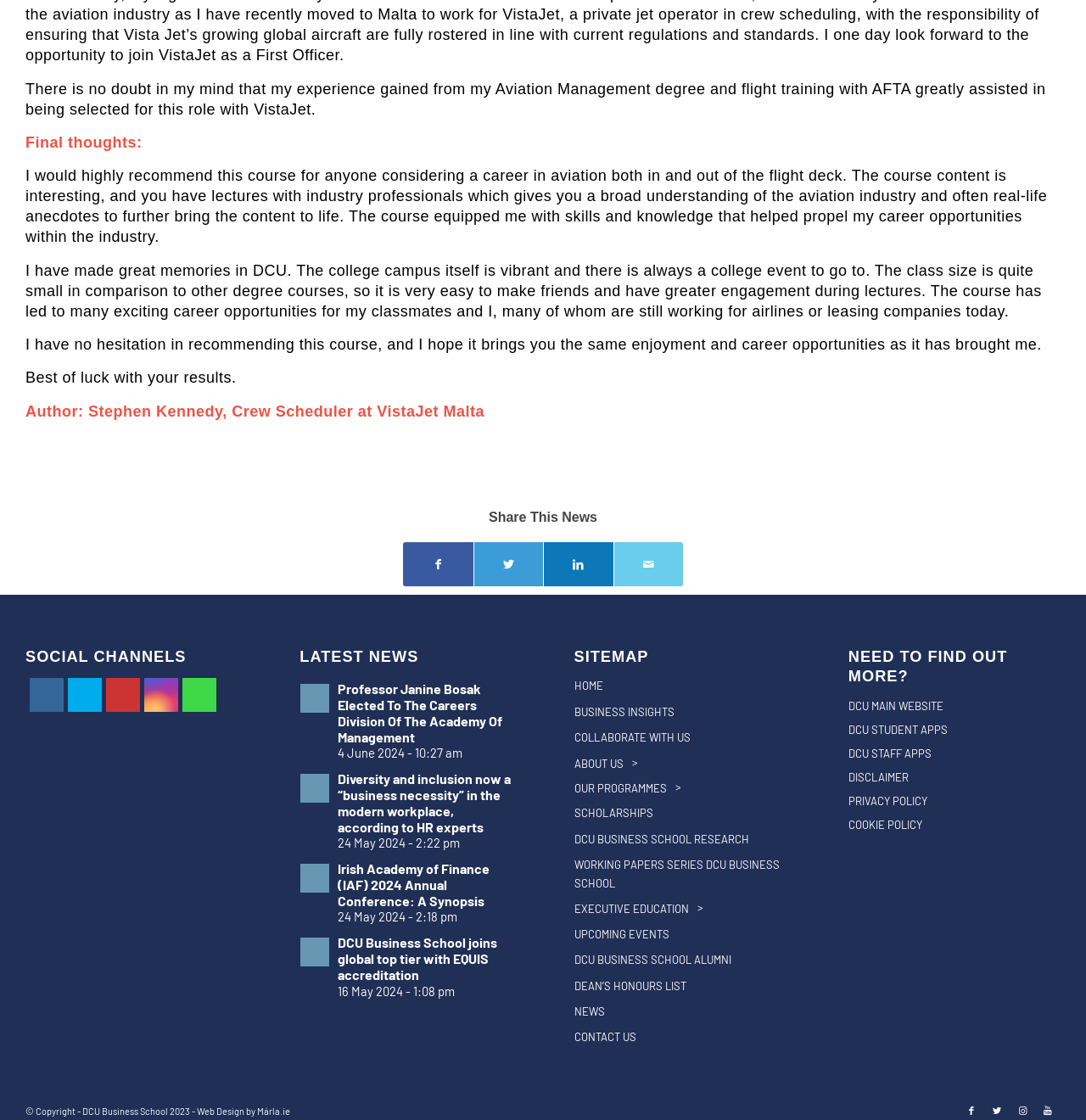Answer the question in one word or a short phrase:
What is the role of Stephen Kennedy?

Crew Scheduler